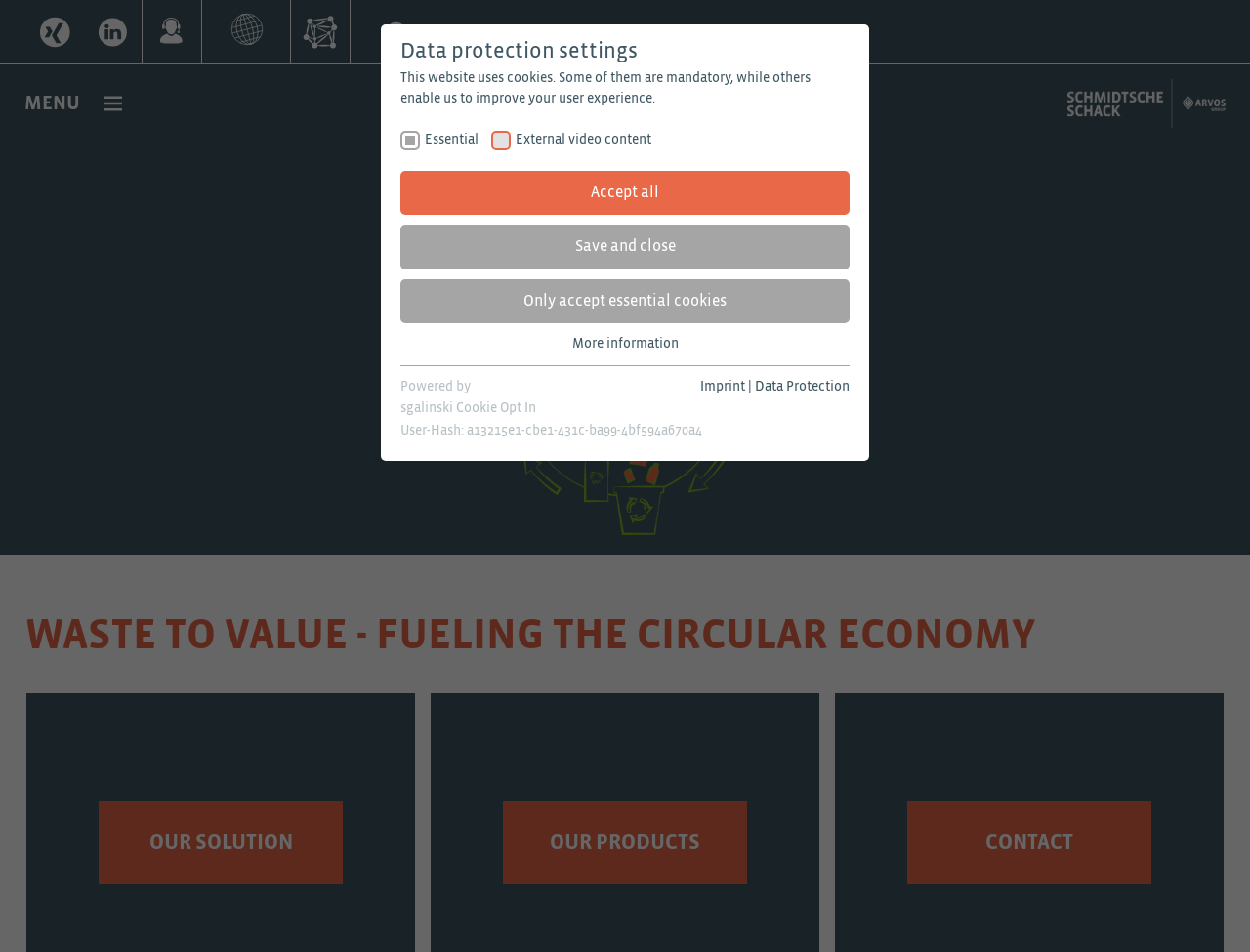Specify the bounding box coordinates of the area to click in order to follow the given instruction: "Click on the 'Facebook' link."

None